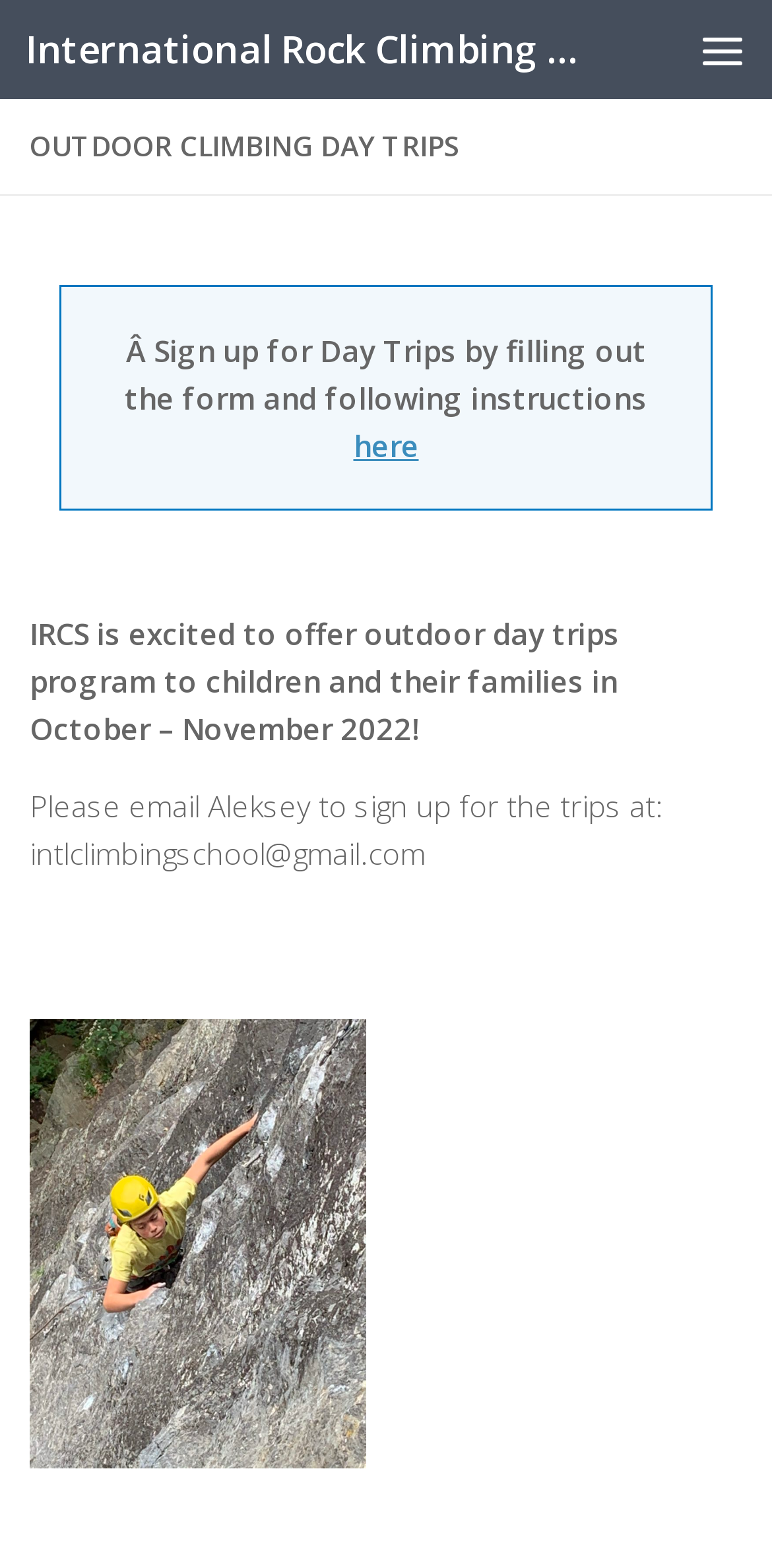Please reply to the following question with a single word or a short phrase:
What is the program offered by IRCS?

Outdoor day trips